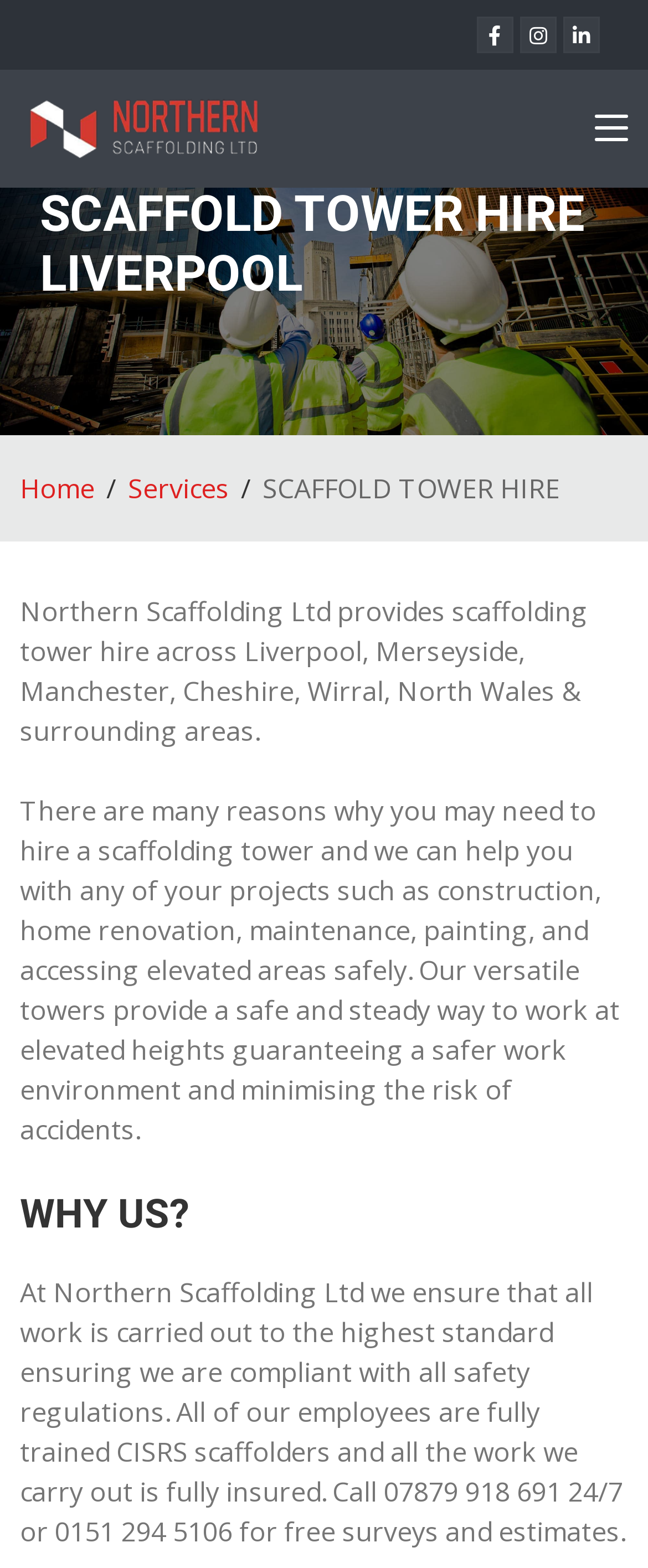What is the phone number for free surveys and estimates?
Please use the image to provide a one-word or short phrase answer.

07879 918 691 or 0151 294 5106